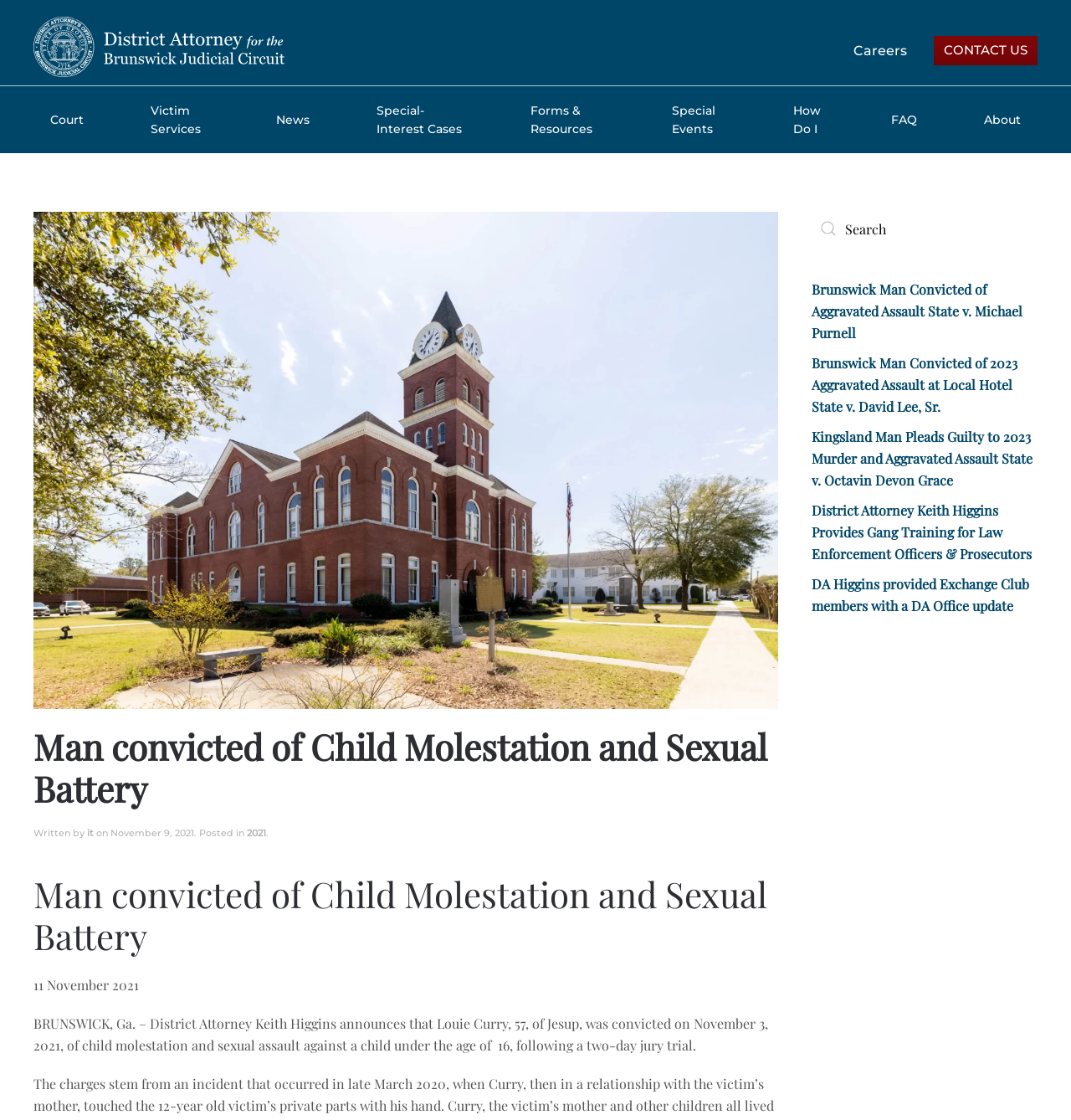Please give a succinct answer using a single word or phrase:
What is the type of crime committed by Louie Curry?

Child molestation and sexual assault